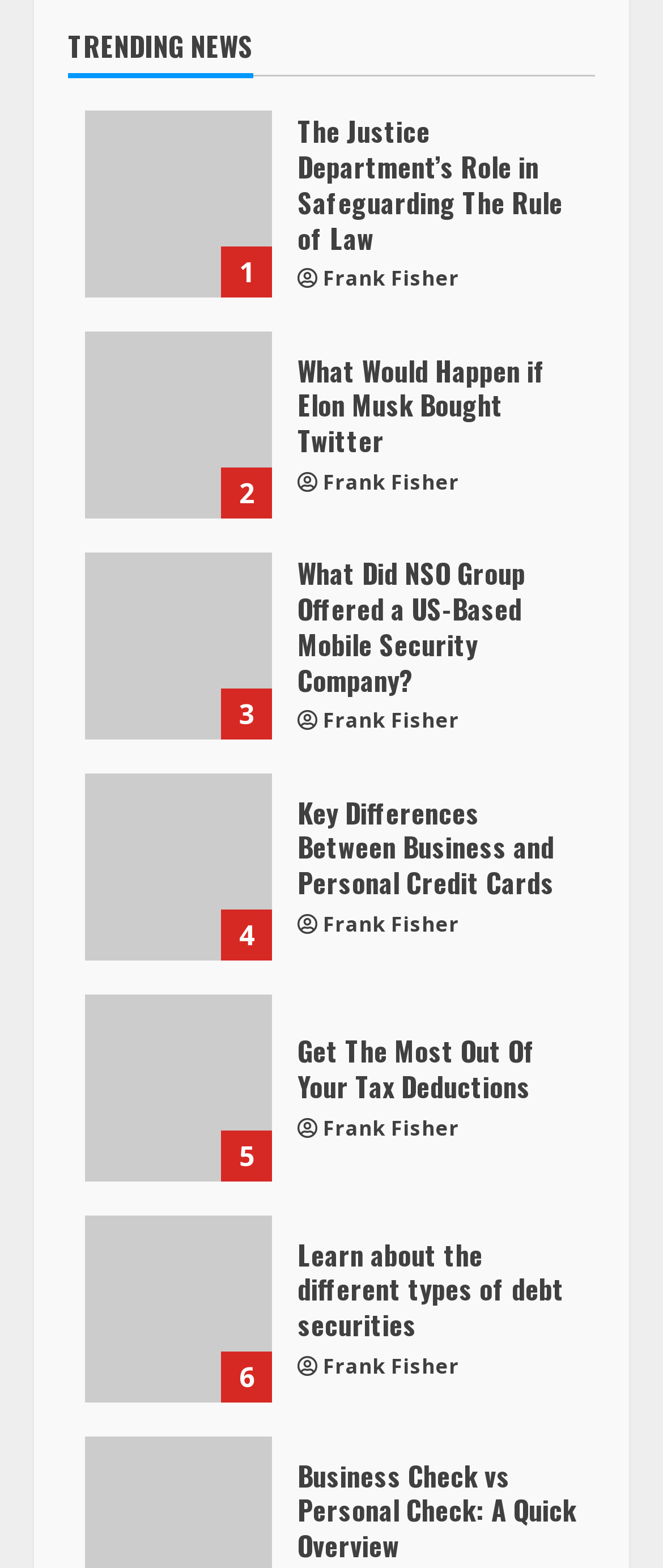Pinpoint the bounding box coordinates of the element that must be clicked to accomplish the following instruction: "Get information on Key Differences Between Business and Personal Credit Cards". The coordinates should be in the format of four float numbers between 0 and 1, i.e., [left, top, right, bottom].

[0.449, 0.507, 0.872, 0.575]